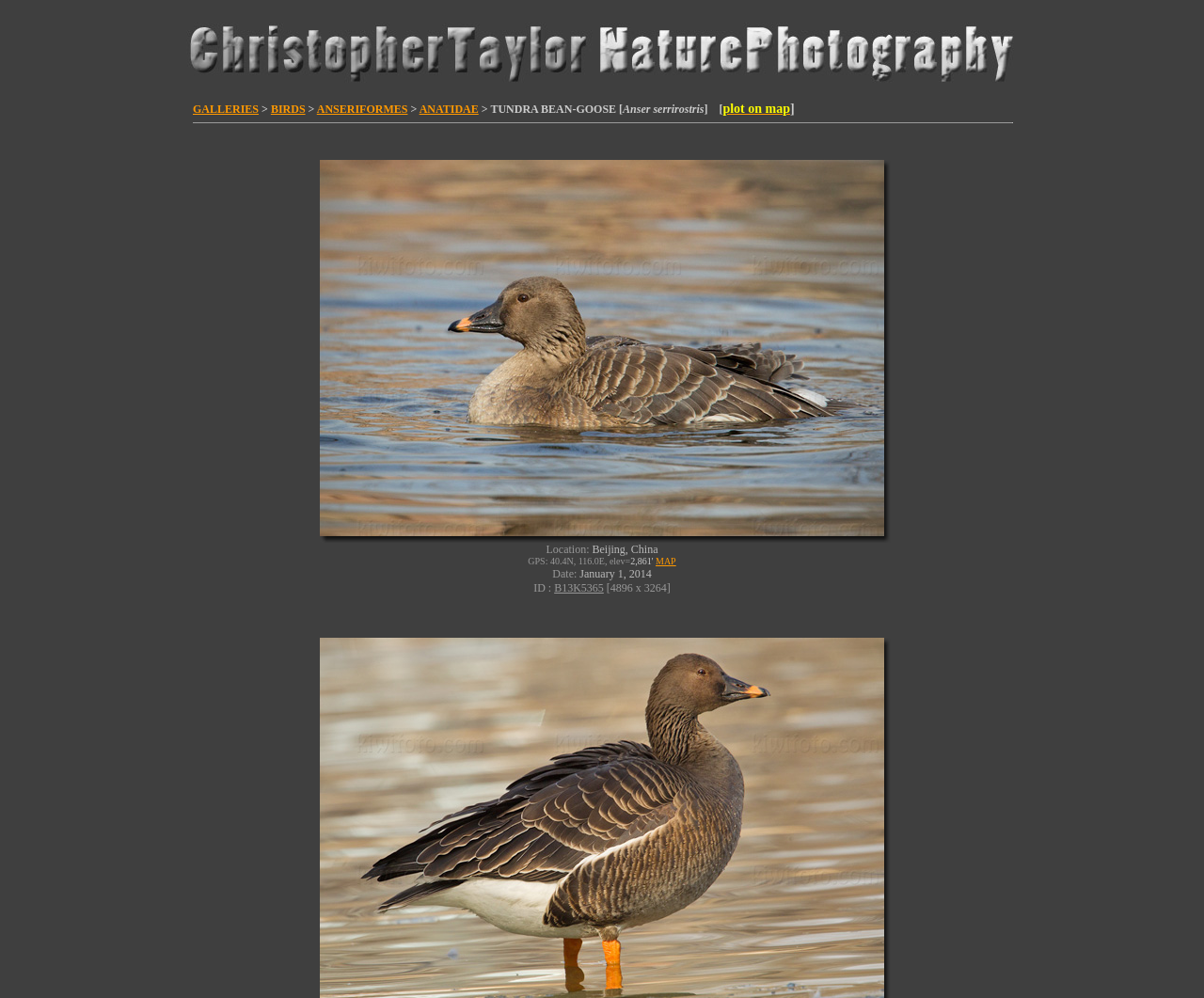Respond with a single word or phrase for the following question: 
What type of photography is featured on this website?

Bird, Mammal, Nature and Wildlife